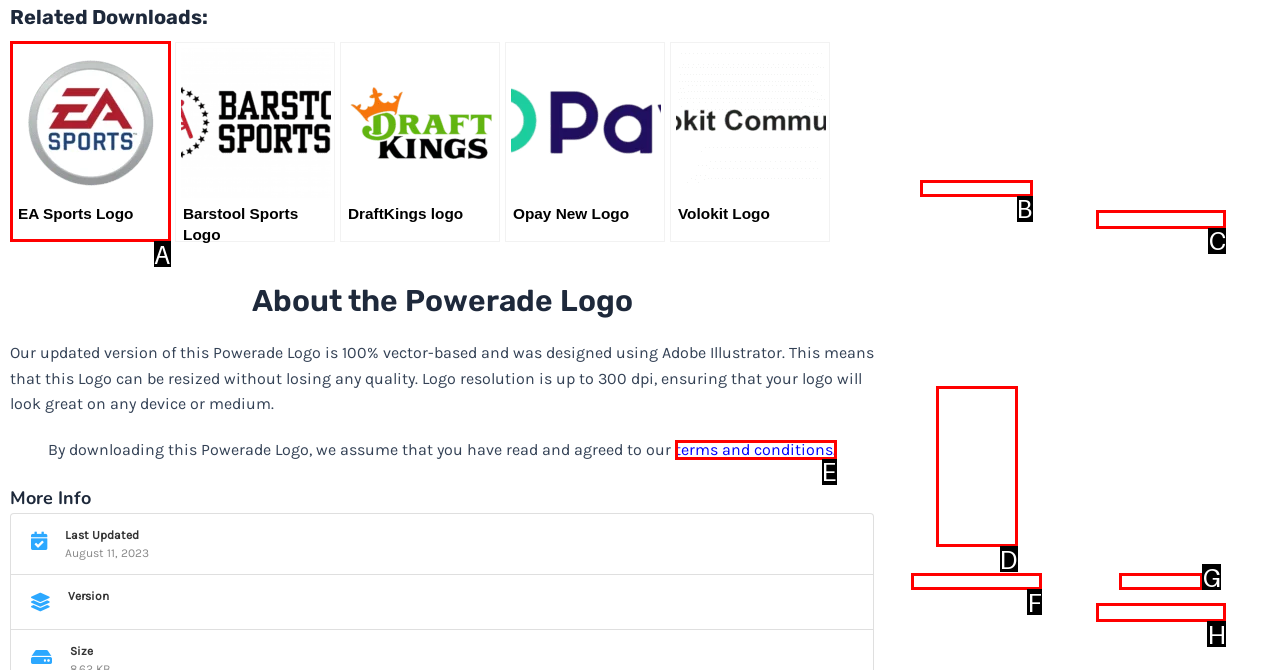For the instruction: Download EA Sports Logo, determine the appropriate UI element to click from the given options. Respond with the letter corresponding to the correct choice.

A